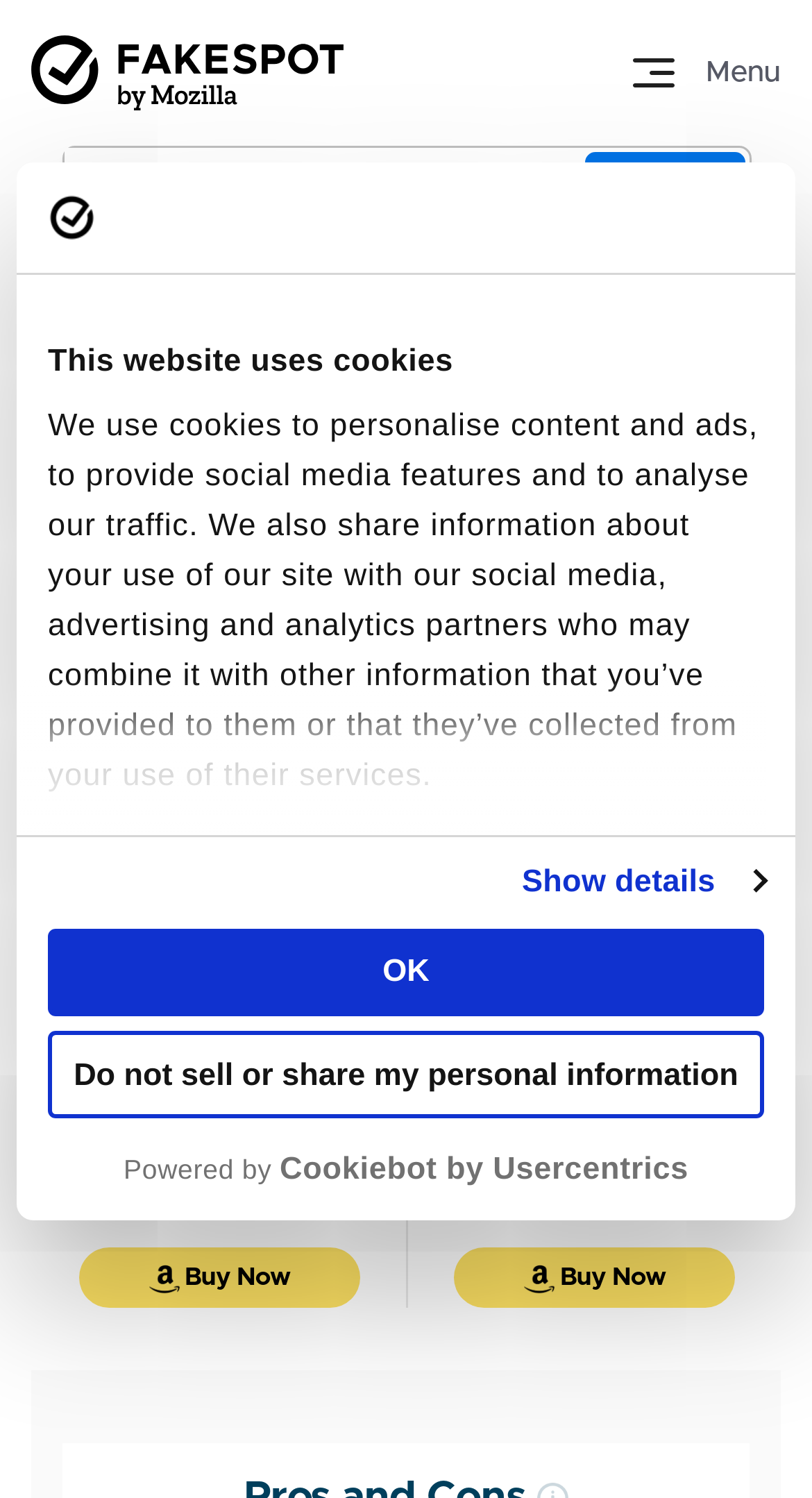Please locate the bounding box coordinates of the element that should be clicked to achieve the given instruction: "Buy Mameloly Wedding Bands for Women".

[0.096, 0.833, 0.442, 0.873]